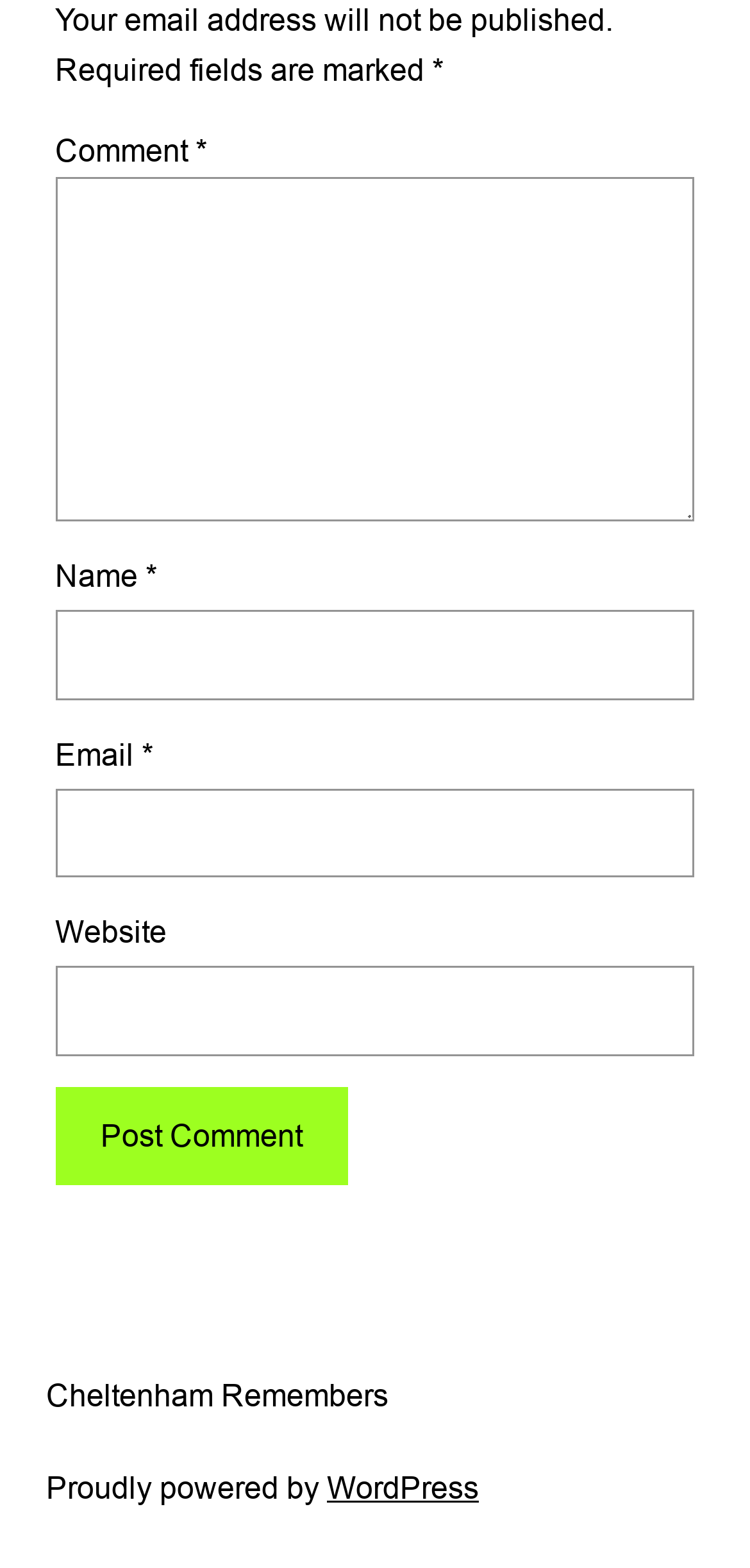Extract the bounding box coordinates for the HTML element that matches this description: "name="submit" value="Post Comment"". The coordinates should be four float numbers between 0 and 1, i.e., [left, top, right, bottom].

[0.074, 0.693, 0.464, 0.756]